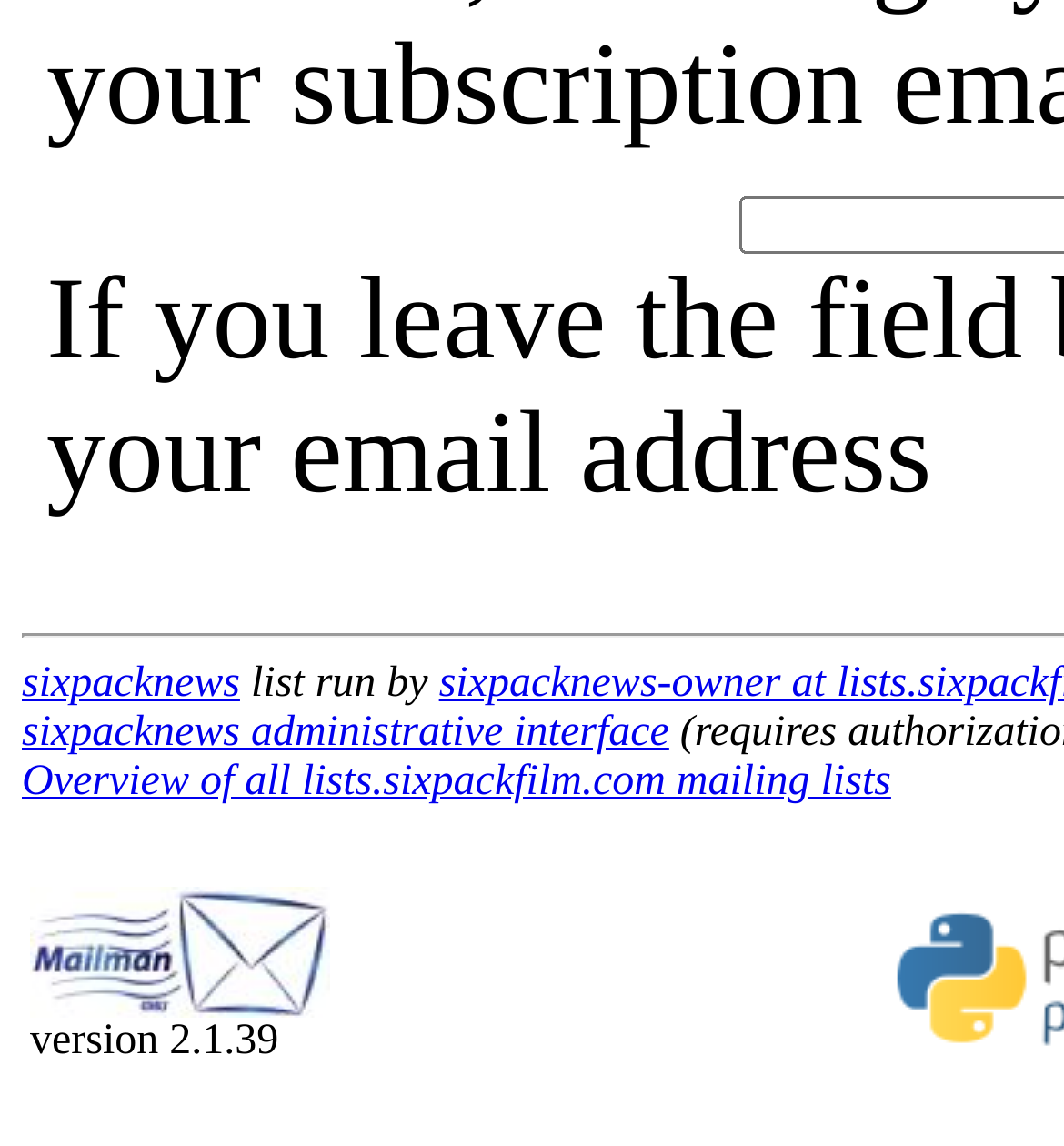Calculate the bounding box coordinates of the UI element given the description: "sixpacknews administrative interface".

[0.021, 0.619, 0.629, 0.66]